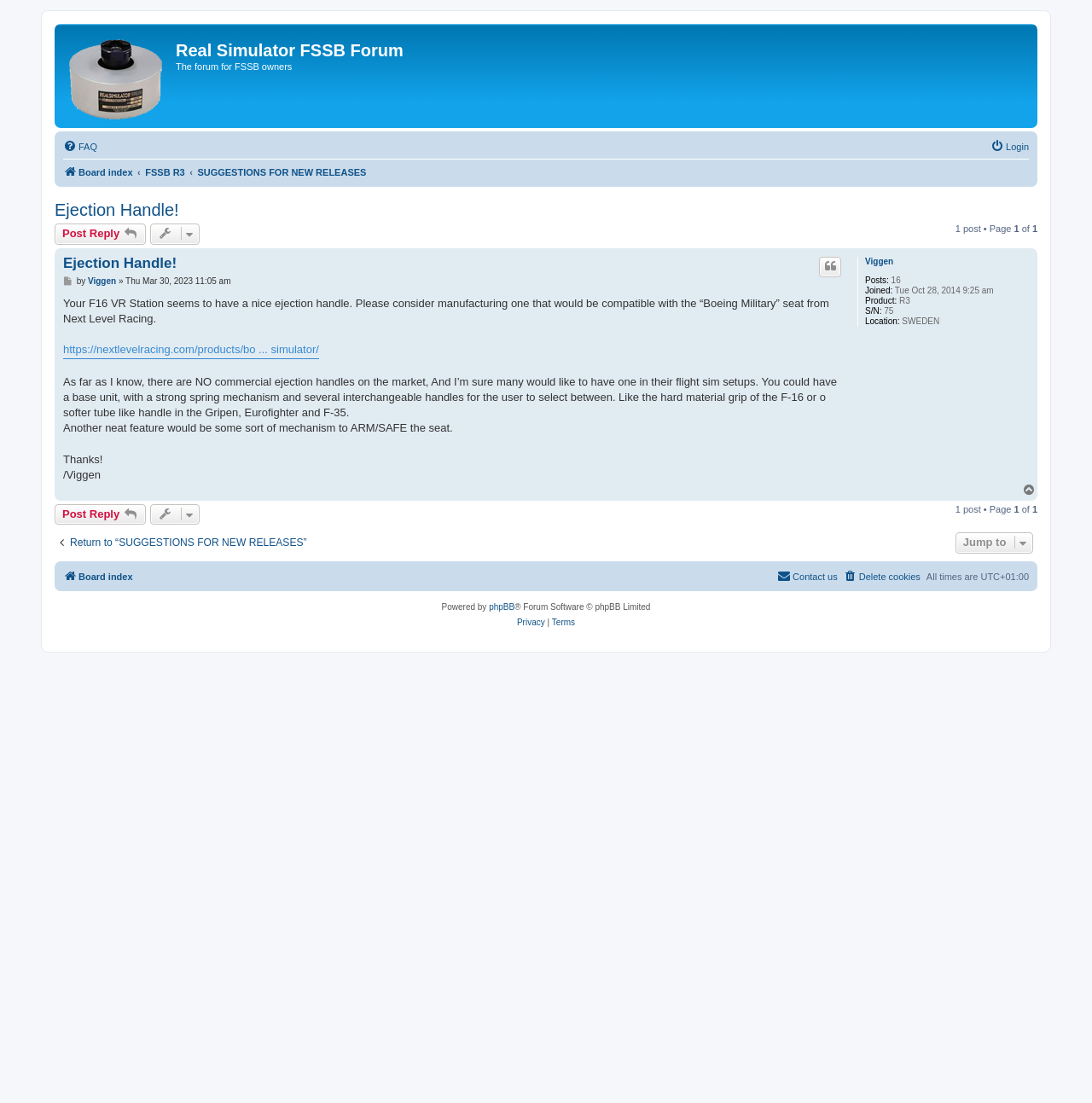Please identify the coordinates of the bounding box for the clickable region that will accomplish this instruction: "Quote the post".

[0.75, 0.232, 0.77, 0.251]